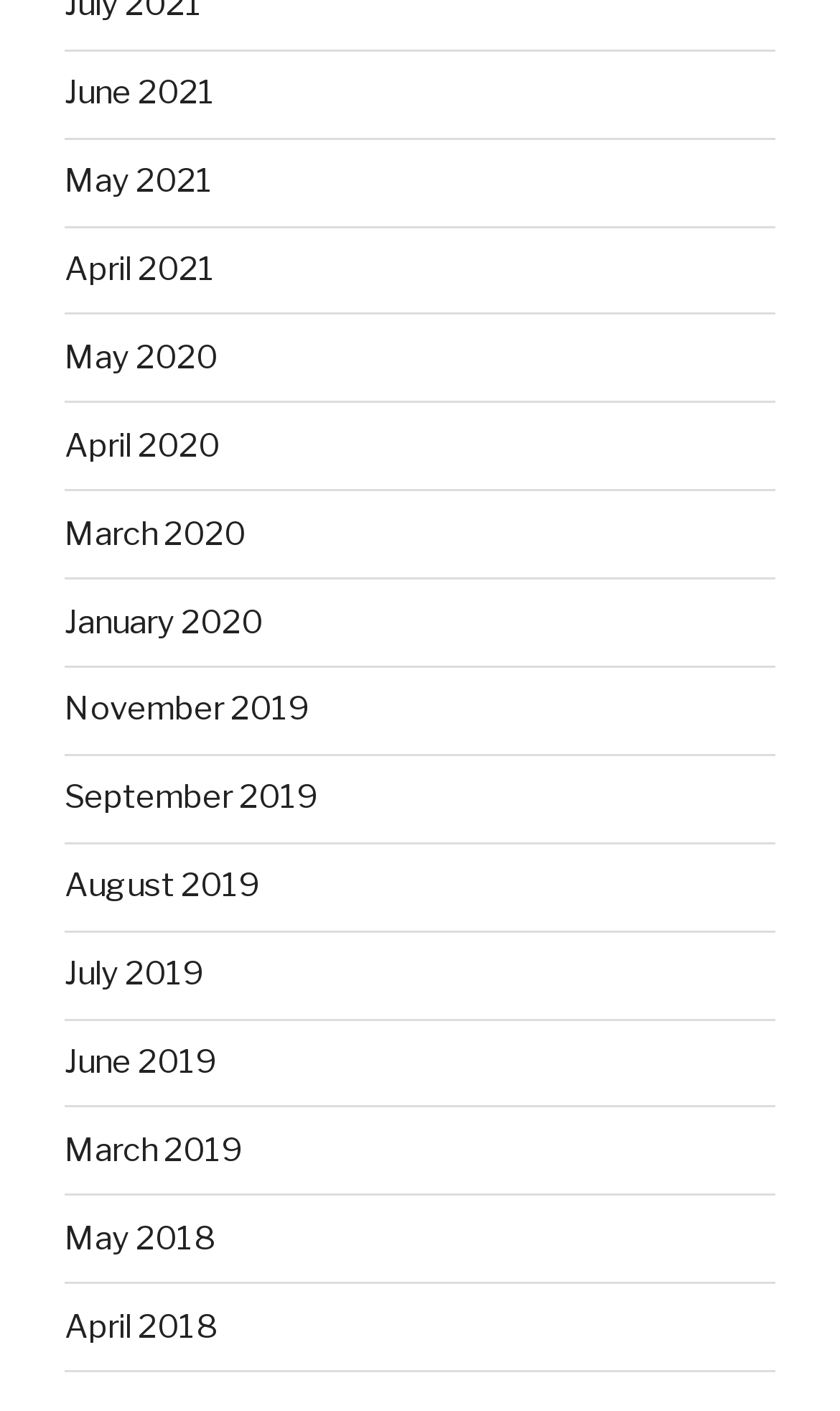Provide a brief response to the question below using one word or phrase:
How many links are there in total?

16